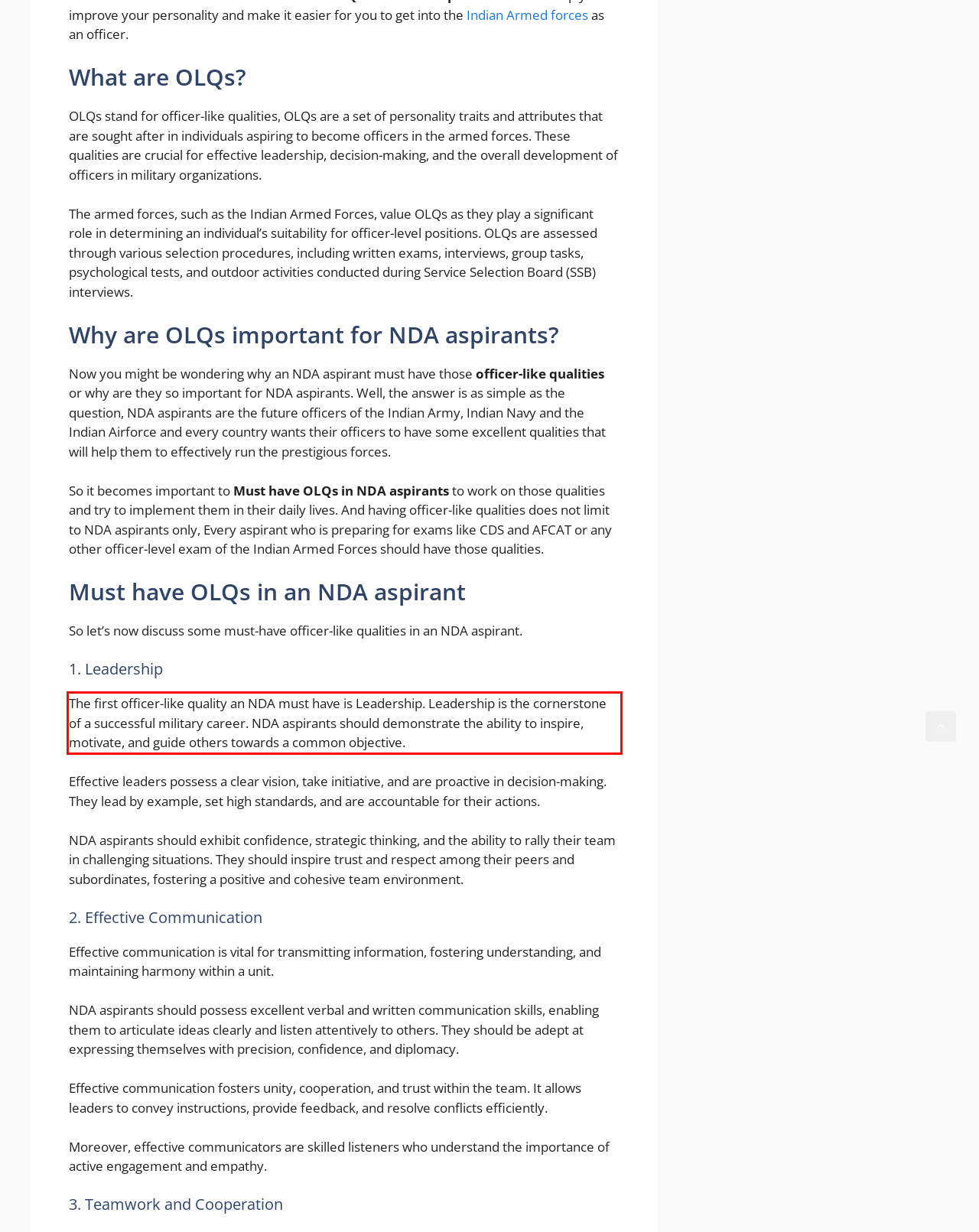In the given screenshot, locate the red bounding box and extract the text content from within it.

The first officer-like quality an NDA must have is Leadership. Leadership is the cornerstone of a successful military career. NDA aspirants should demonstrate the ability to inspire, motivate, and guide others towards a common objective.